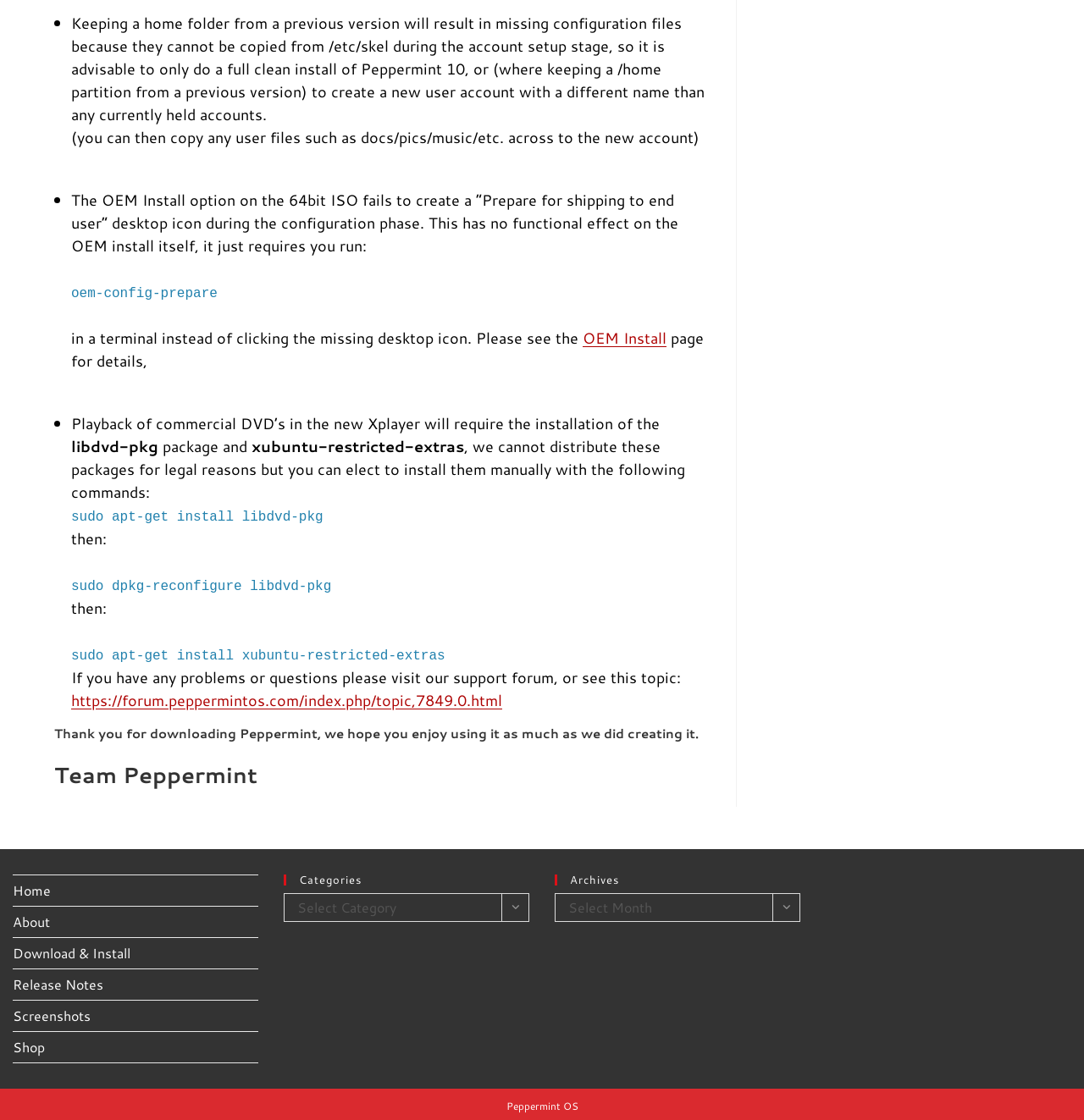Answer the question briefly using a single word or phrase: 
What package is required for playback of commercial DVDs?

libdvd-pkg